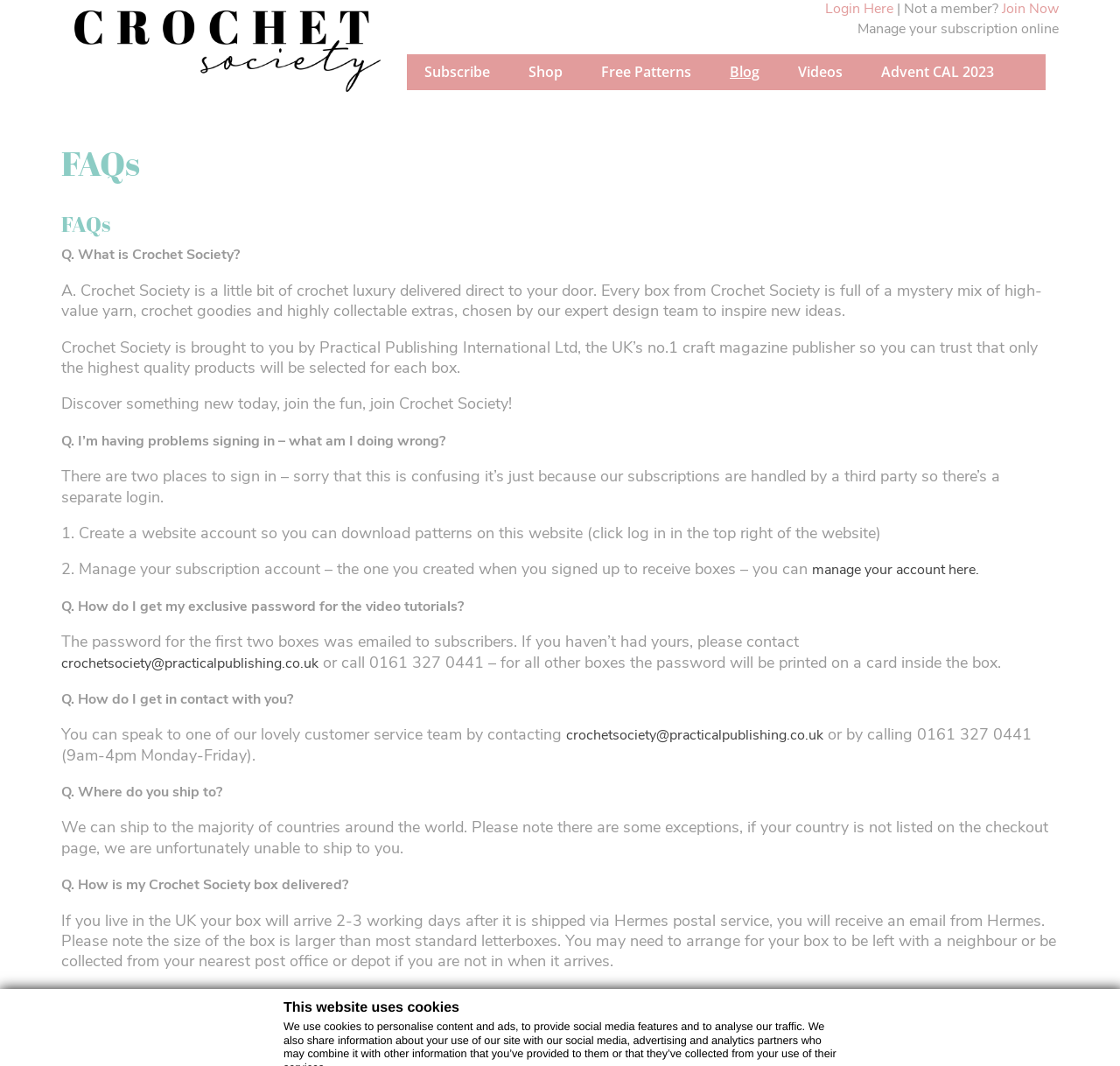Determine the bounding box coordinates for the area that should be clicked to carry out the following instruction: "Click on Login Here".

[0.737, 0.0, 0.798, 0.017]